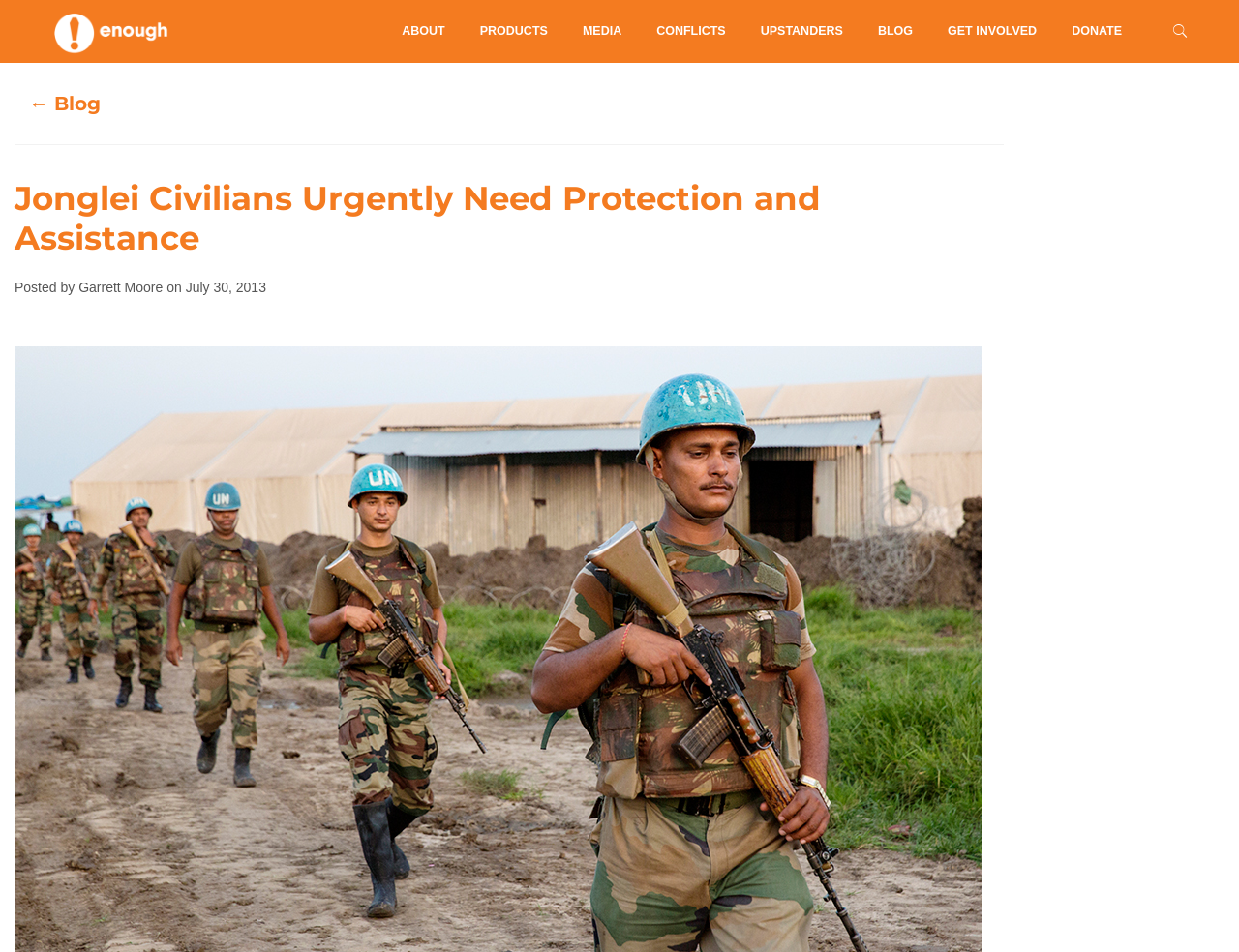Provide a thorough description of the webpage's content and layout.

The webpage is about the Enough Project, a organization focused on protecting civilians in Jonglei, South Sudan's largest state, where violence has rapidly increased in scope and scale. 

At the top of the page, there is a header section with several links, including "The Enough Project" logo, "ABOUT", "PRODUCTS", "MEDIA", "CONFLICTS", "UPSTANDERS", "BLOG", "GET INVOLVED", and "DONATE". These links are positioned horizontally across the top of the page, with the logo on the left and the other links following it to the right.

Below the header section, there is a main content area with a heading that reads "Jonglei Civilians Urgently Need Protection and Assistance". This heading is centered near the top of the main content area. 

Underneath the heading, there is a byline that reads "Posted by Garrett Moore on July 30, 2013", which indicates the author and date of the article. 

On the right side of the byline, there is a link to the author's name, Garrett Moore, and a link to the date, July 30, 2013. Below these links, there is a text that reads "No comments". 

At the very bottom of the page, there is a footer section with a link that reads "← Blog", which suggests that this article is part of a blog.